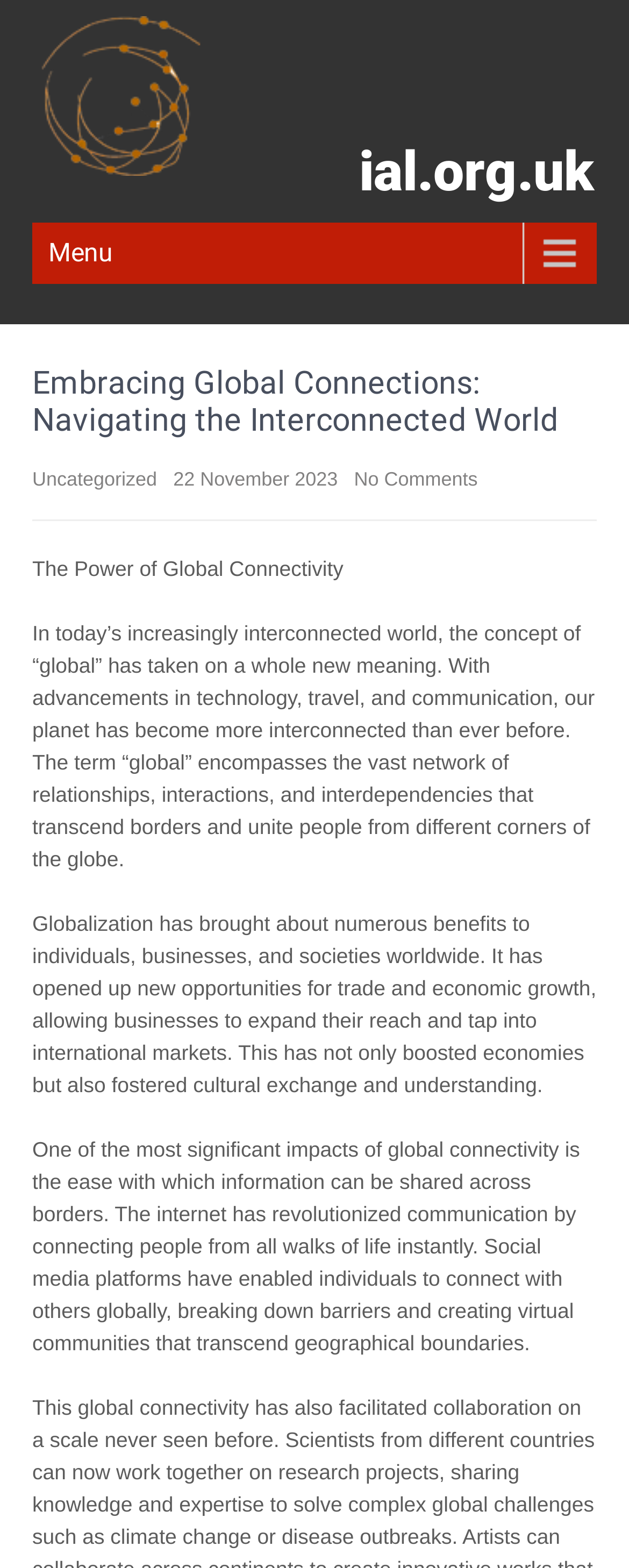Using the provided element description, identify the bounding box coordinates as (top-left x, top-left y, bottom-right x, bottom-right y). Ensure all values are between 0 and 1. Description: ial.org.uk

[0.571, 0.088, 0.946, 0.129]